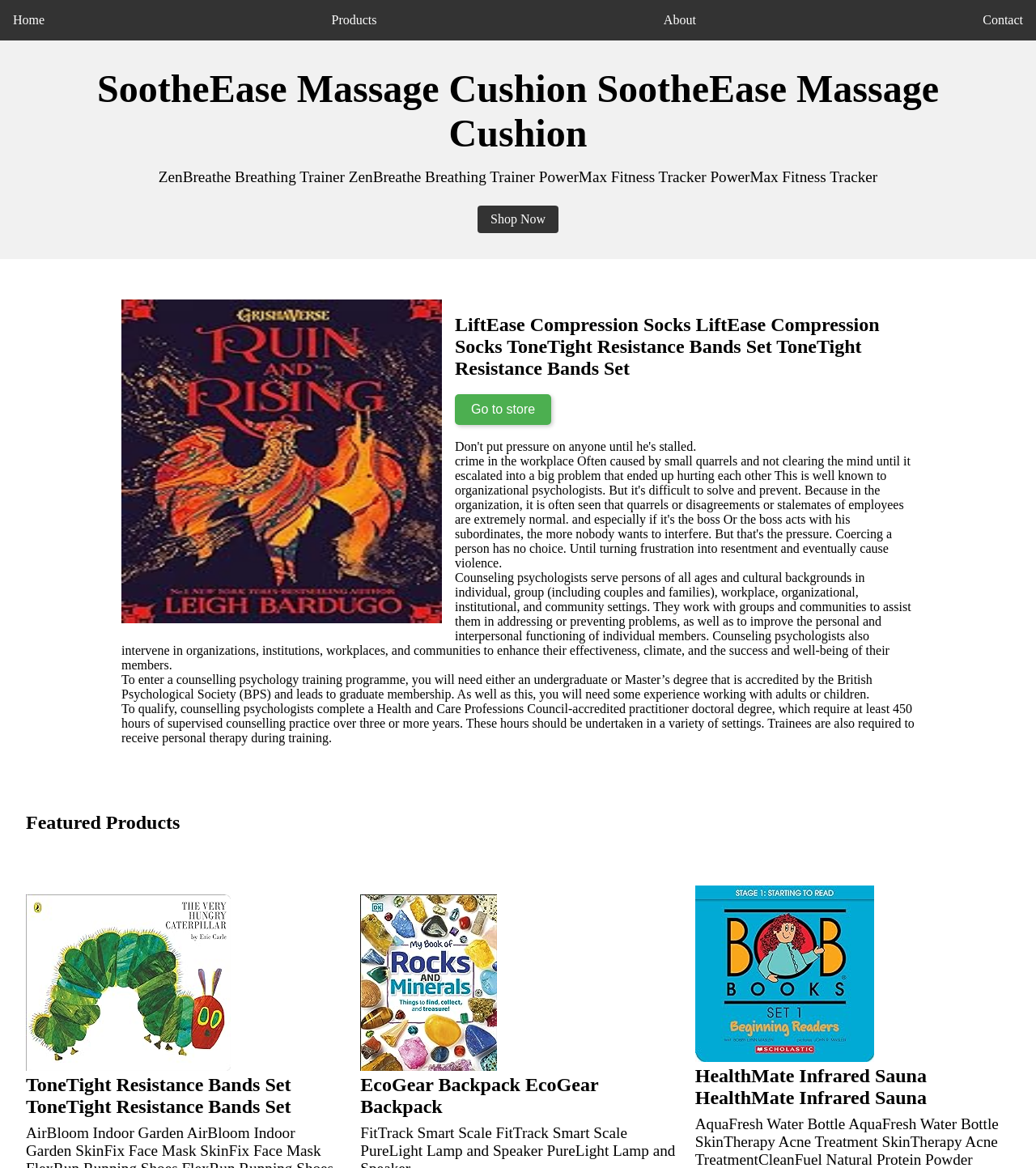Determine the bounding box coordinates of the UI element described below. Use the format (top-left x, top-left y, bottom-right x, bottom-right y) with floating point numbers between 0 and 1: Go to store

[0.439, 0.344, 0.532, 0.356]